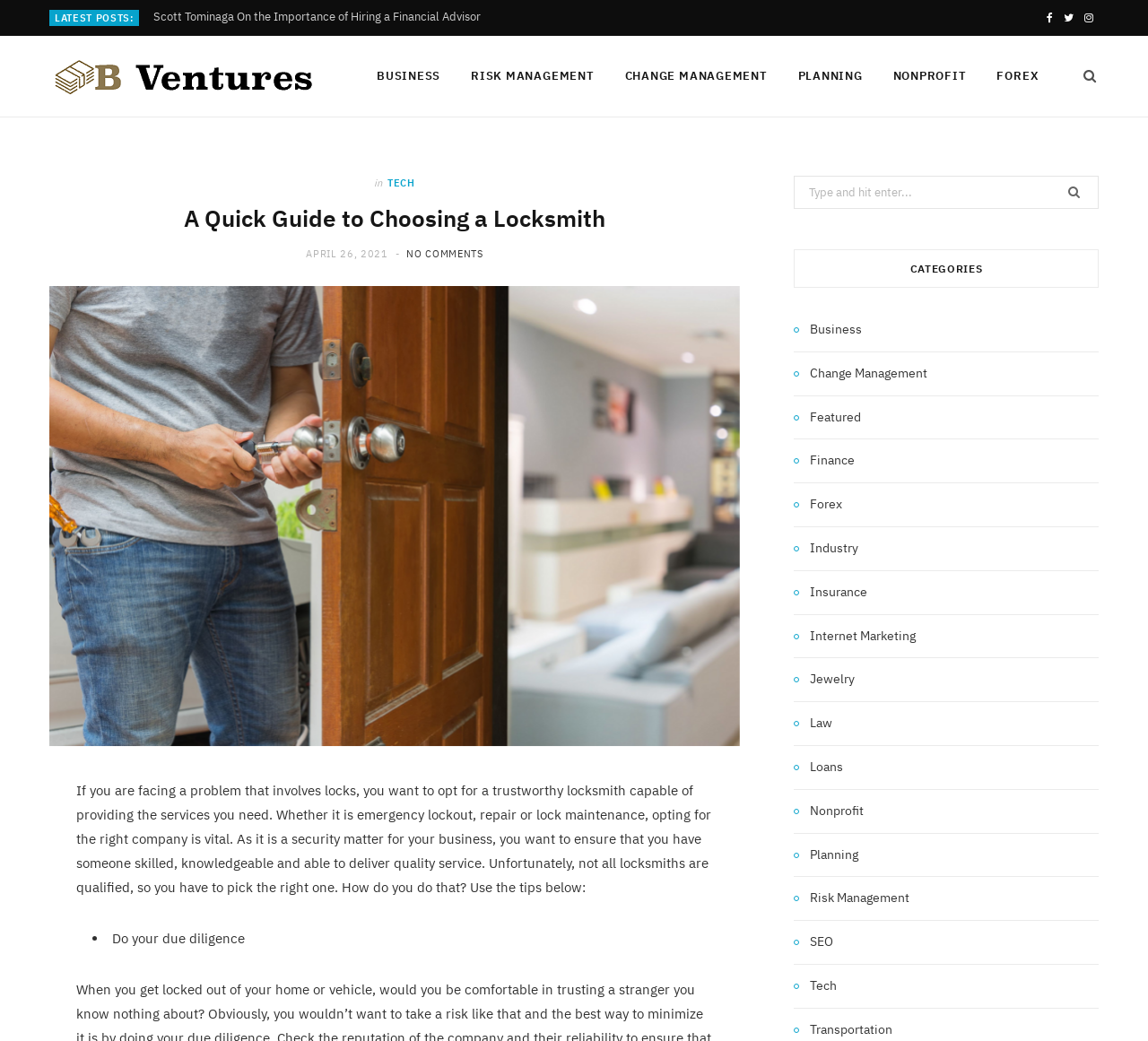Locate the bounding box coordinates of the clickable element to fulfill the following instruction: "Visit the Facebook page". Provide the coordinates as four float numbers between 0 and 1 in the format [left, top, right, bottom].

[0.907, 0.0, 0.922, 0.034]